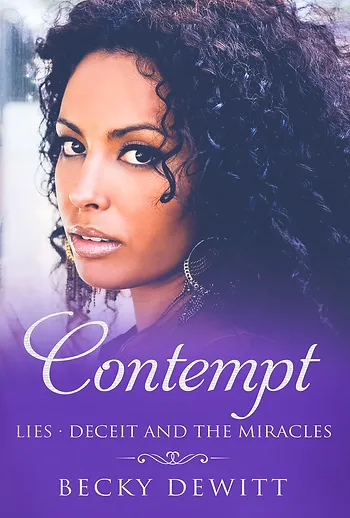Please answer the following question using a single word or phrase: What is the author's name?

Becky DeWitt